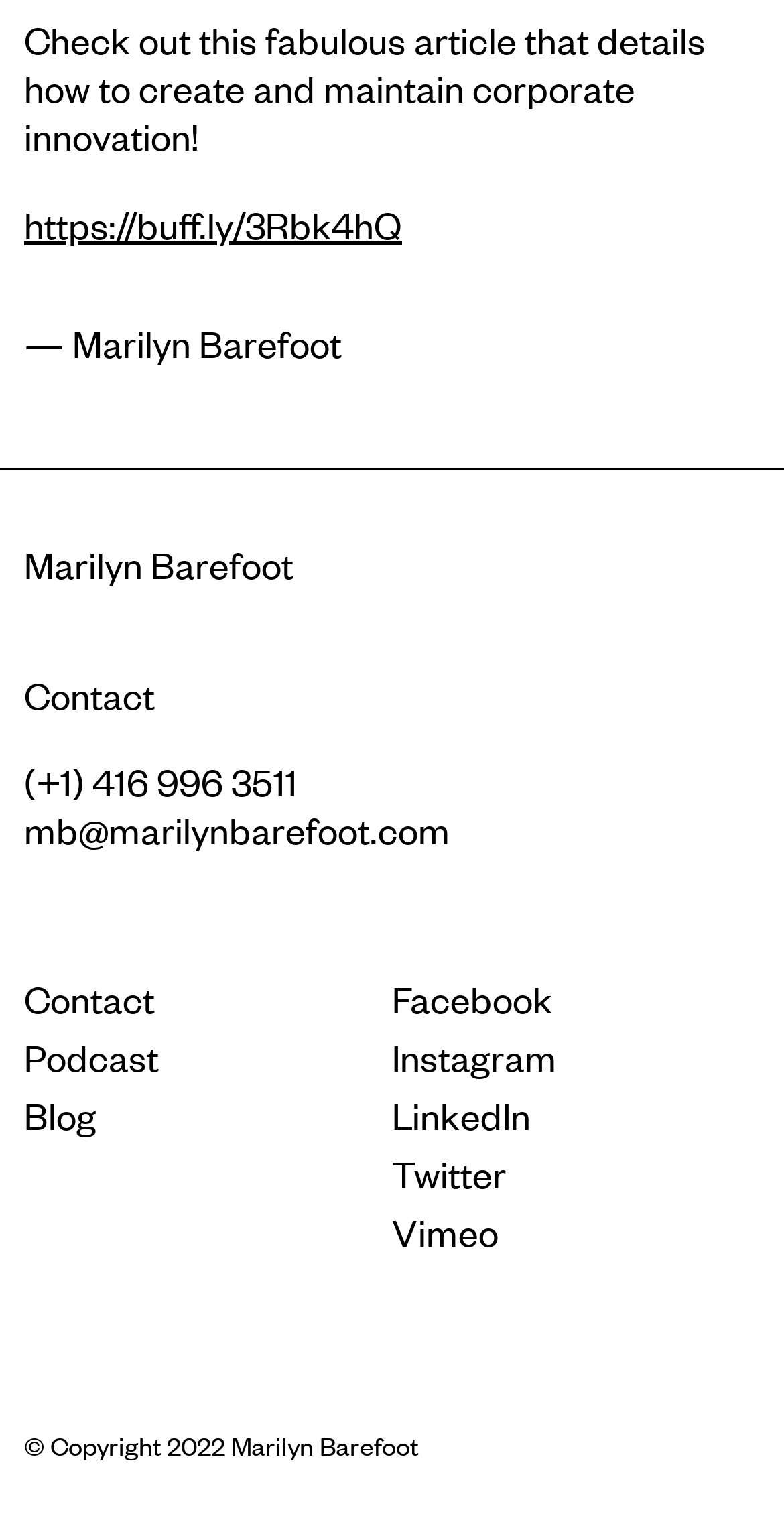Please give a succinct answer to the question in one word or phrase:
What is the copyright year?

2022